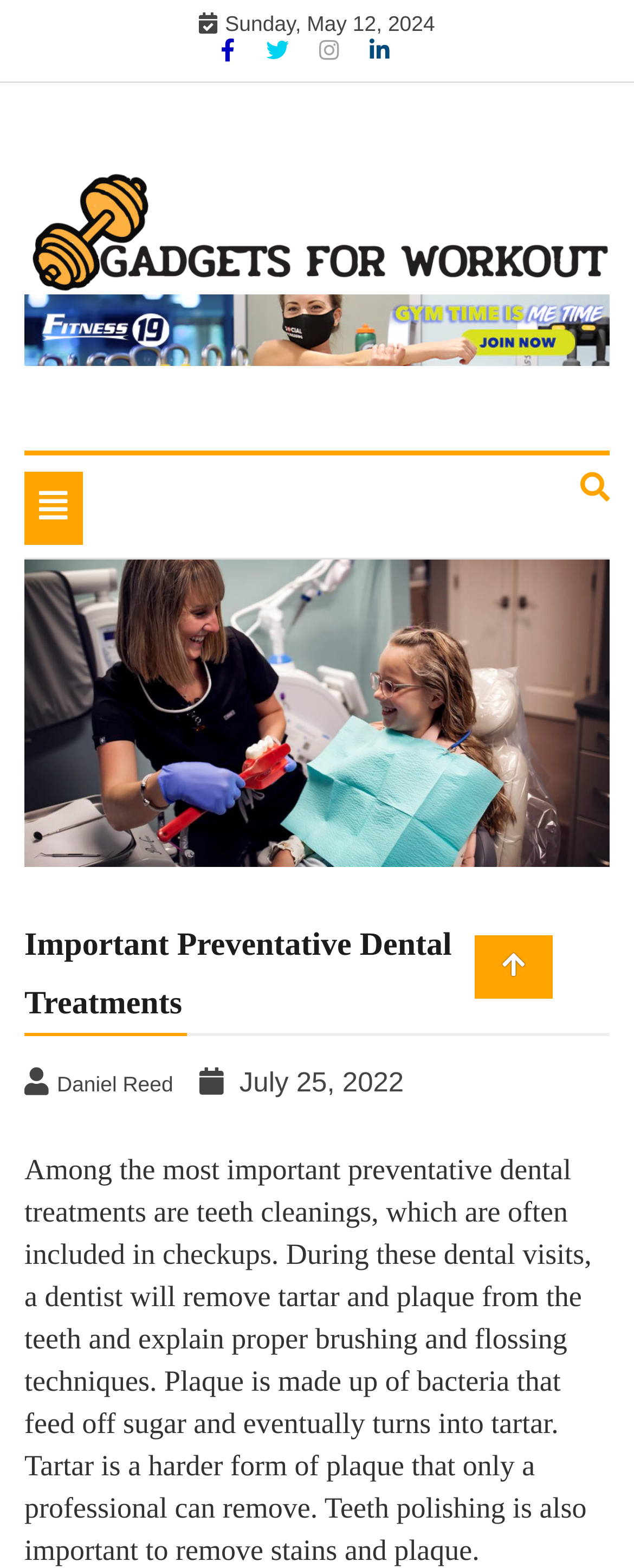What is the purpose of teeth polishing?
Based on the image content, provide your answer in one word or a short phrase.

To remove stains and plaque